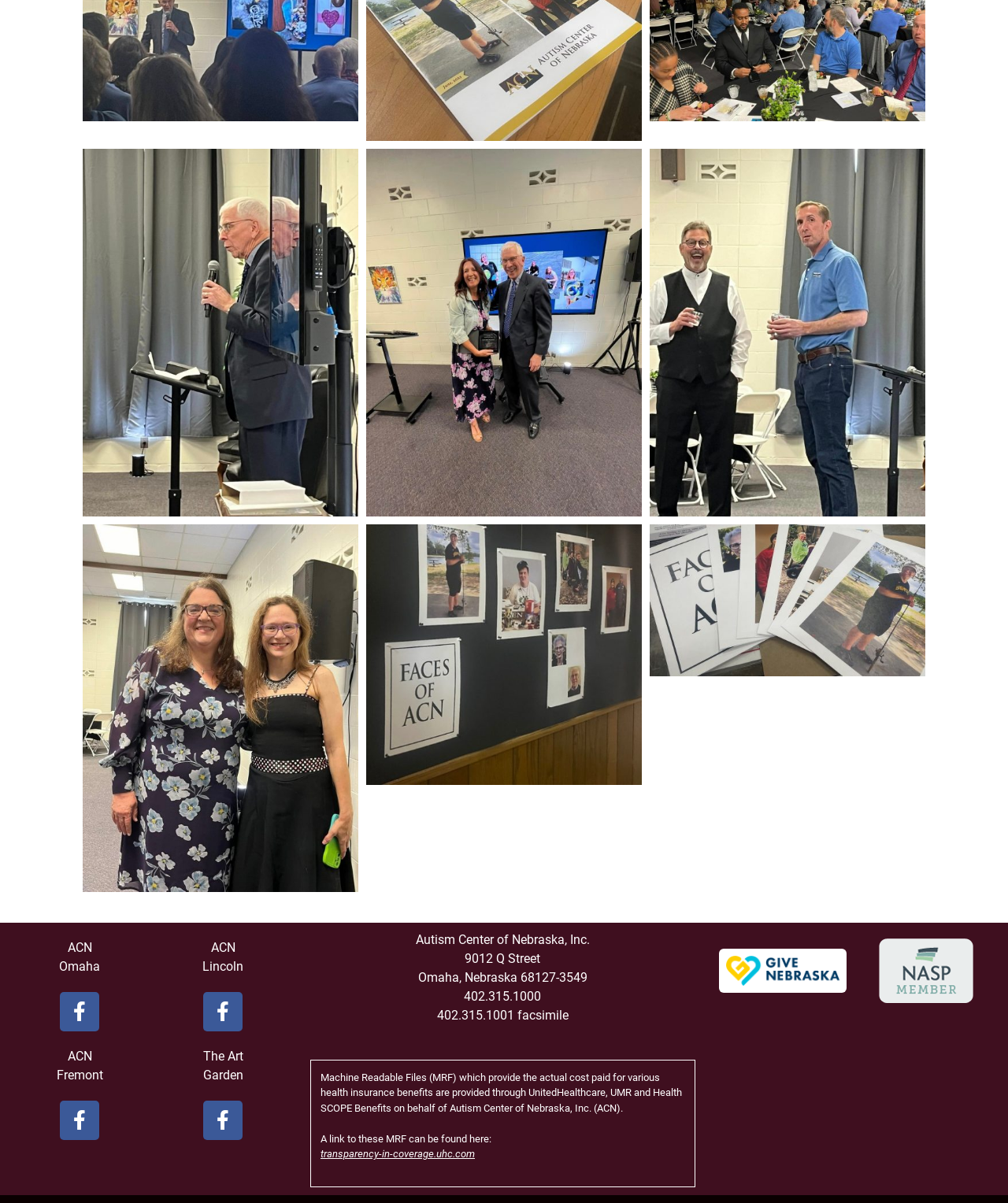Identify the bounding box coordinates of the area that should be clicked in order to complete the given instruction: "learn more about cookies". The bounding box coordinates should be four float numbers between 0 and 1, i.e., [left, top, right, bottom].

None